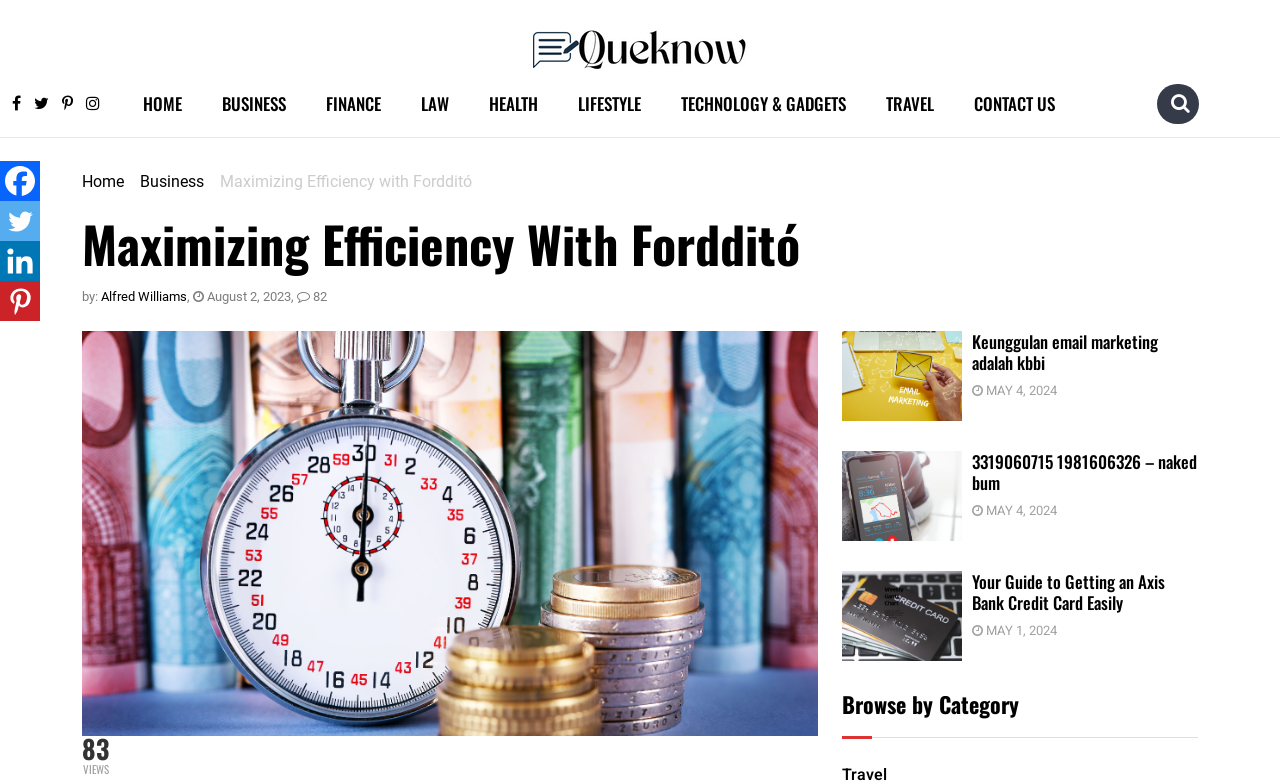From the given element description: "alt="3319060715 1981606326 - naked bum"", find the bounding box for the UI element. Provide the coordinates as four float numbers between 0 and 1, in the order [left, top, right, bottom].

[0.658, 0.576, 0.752, 0.691]